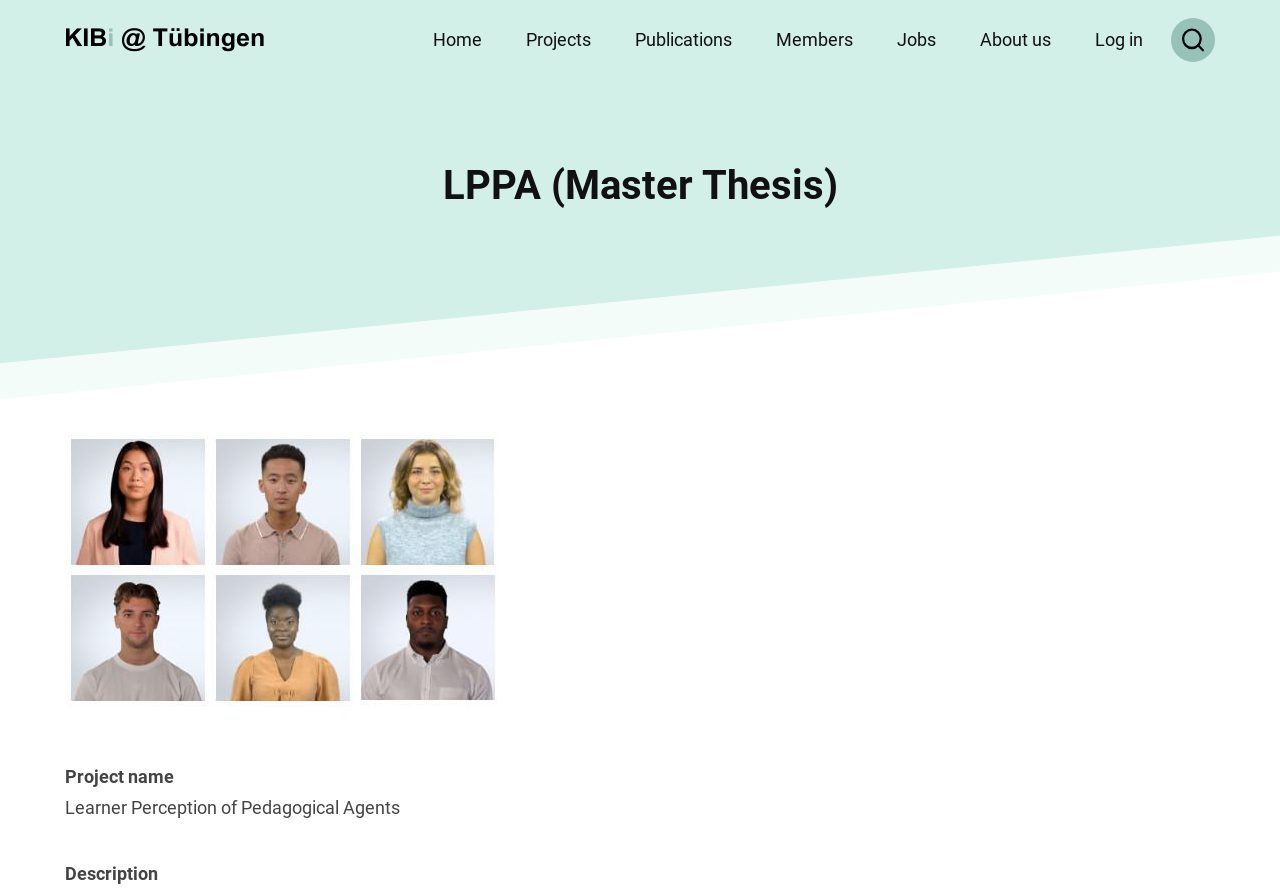Determine the bounding box coordinates of the element that should be clicked to execute the following command: "view projects".

[0.403, 0.024, 0.47, 0.066]